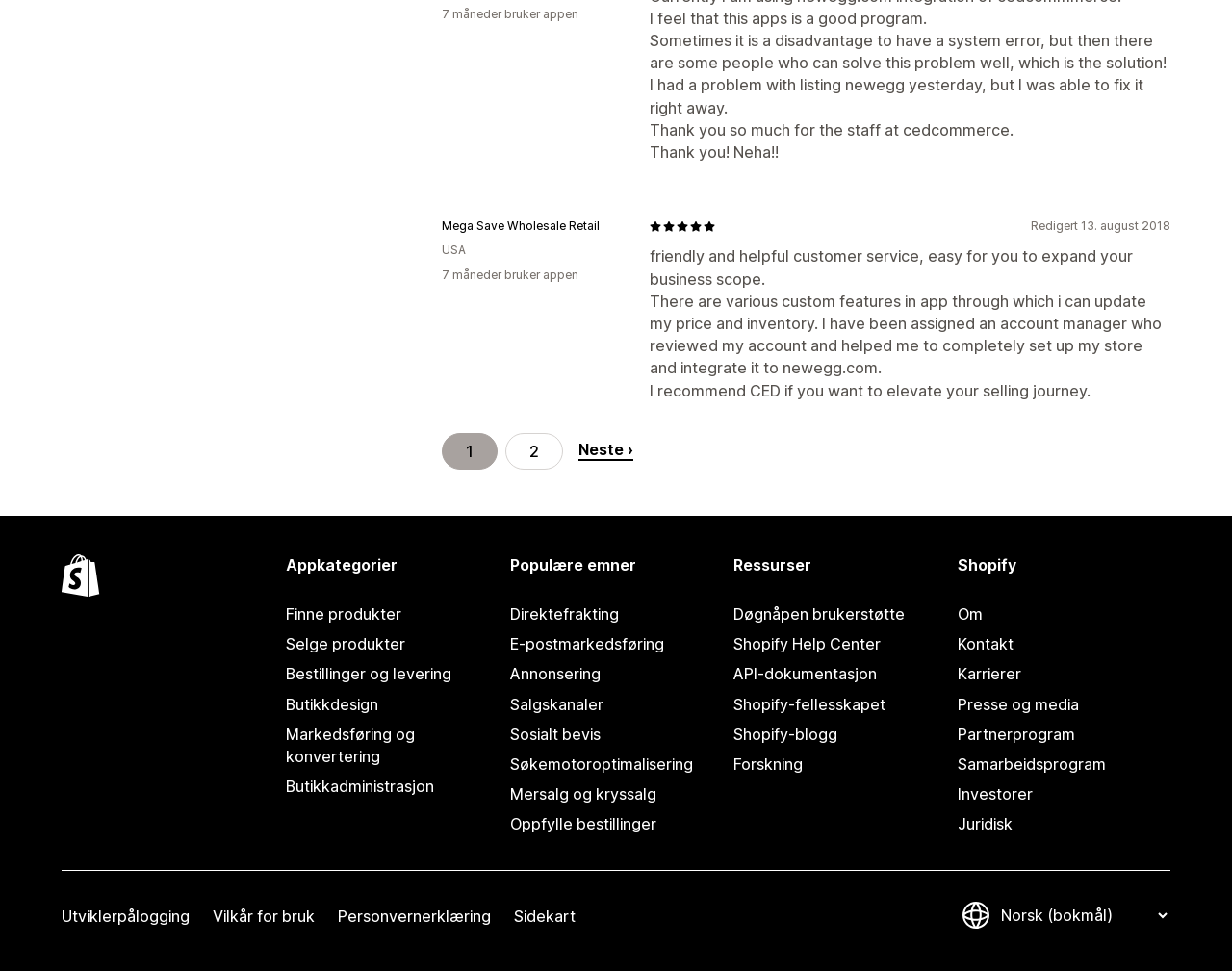What is the country of the user?
Using the image, elaborate on the answer with as much detail as possible.

I found the country of the user by looking at the text element 'USA' which is located near the text 'Mega Save Wholesale Retail'.